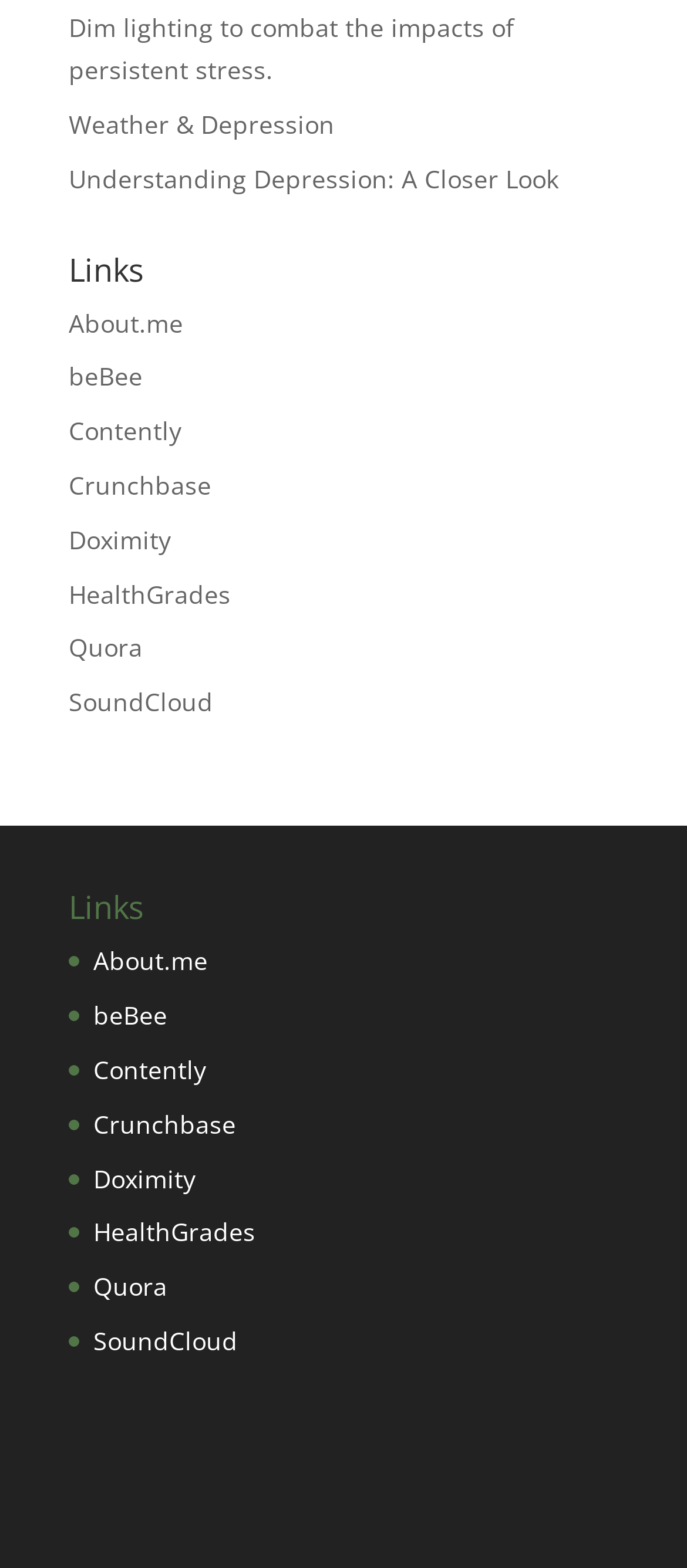Please reply to the following question using a single word or phrase: 
What is the longest link text under the first 'Links' heading?

Understanding Depression: A Closer Look